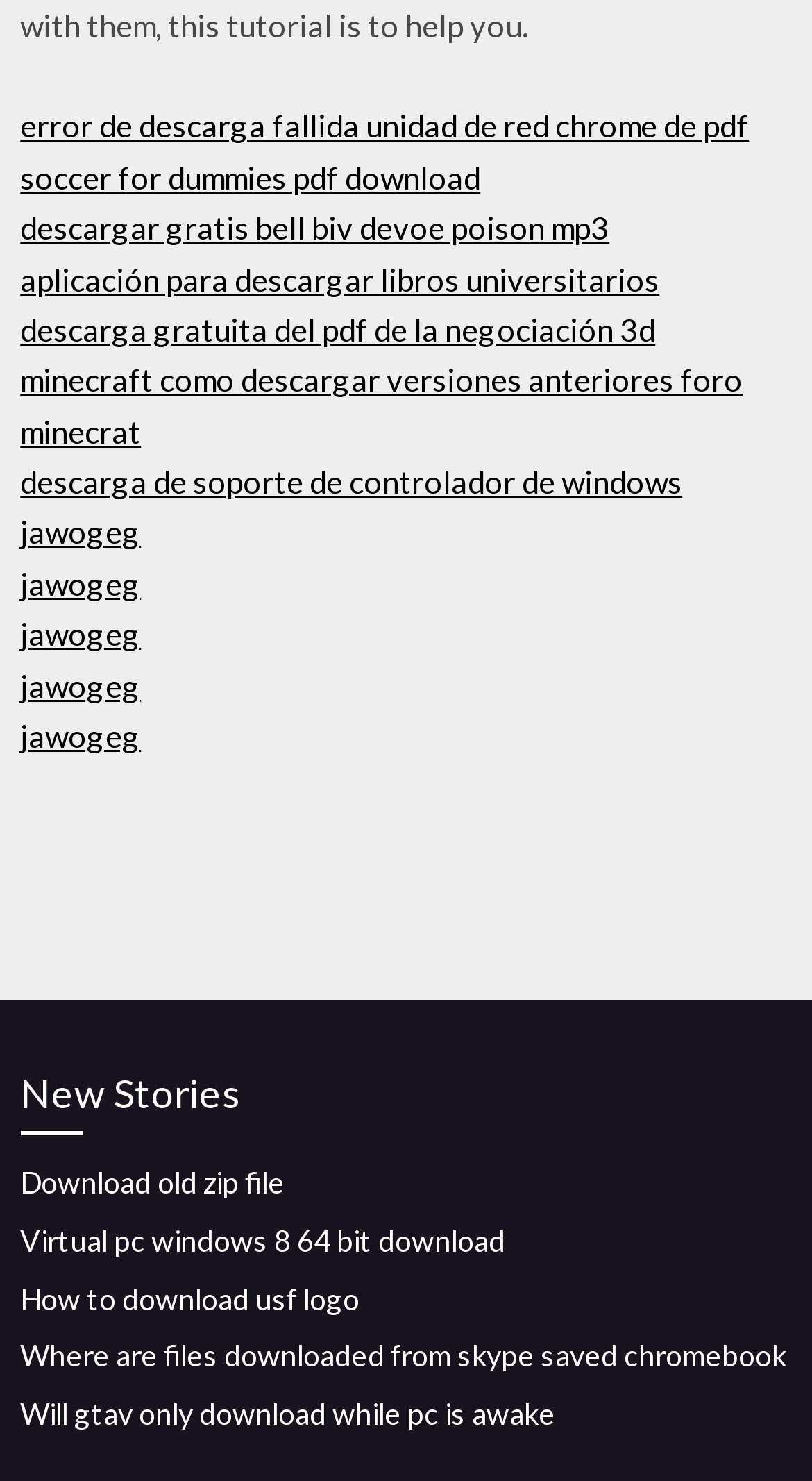How many links are there on the webpage?
Refer to the image and provide a one-word or short phrase answer.

14